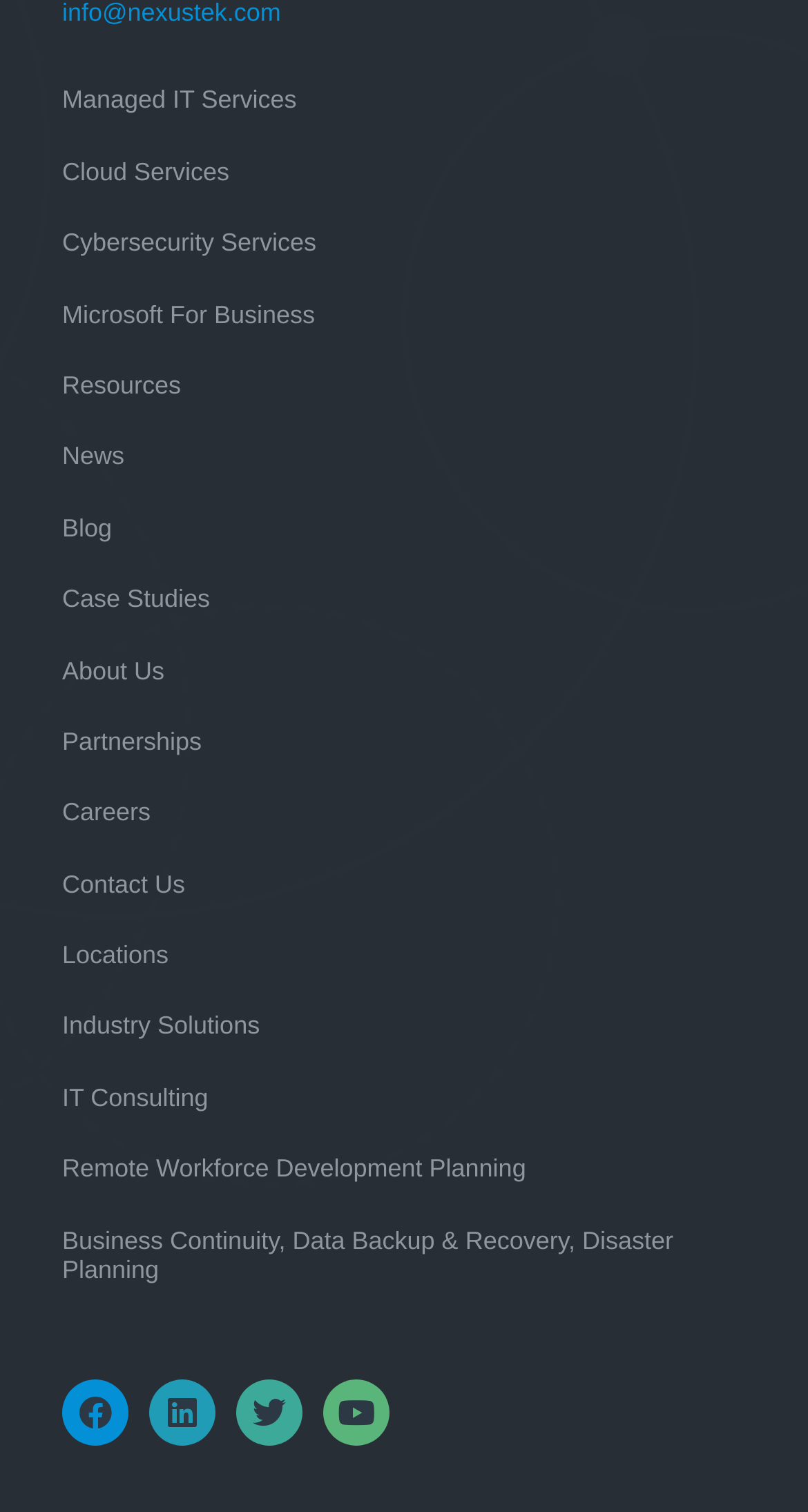How many types of services are listed?
Please describe in detail the information shown in the image to answer the question.

I counted the number of service links at the top of the webpage, which are Managed IT Services, Cloud Services, Cybersecurity Services, Microsoft For Business, IT Consulting, Remote Workforce Development Planning, and Business Continuity, Data Backup & Recovery, Disaster Planning.